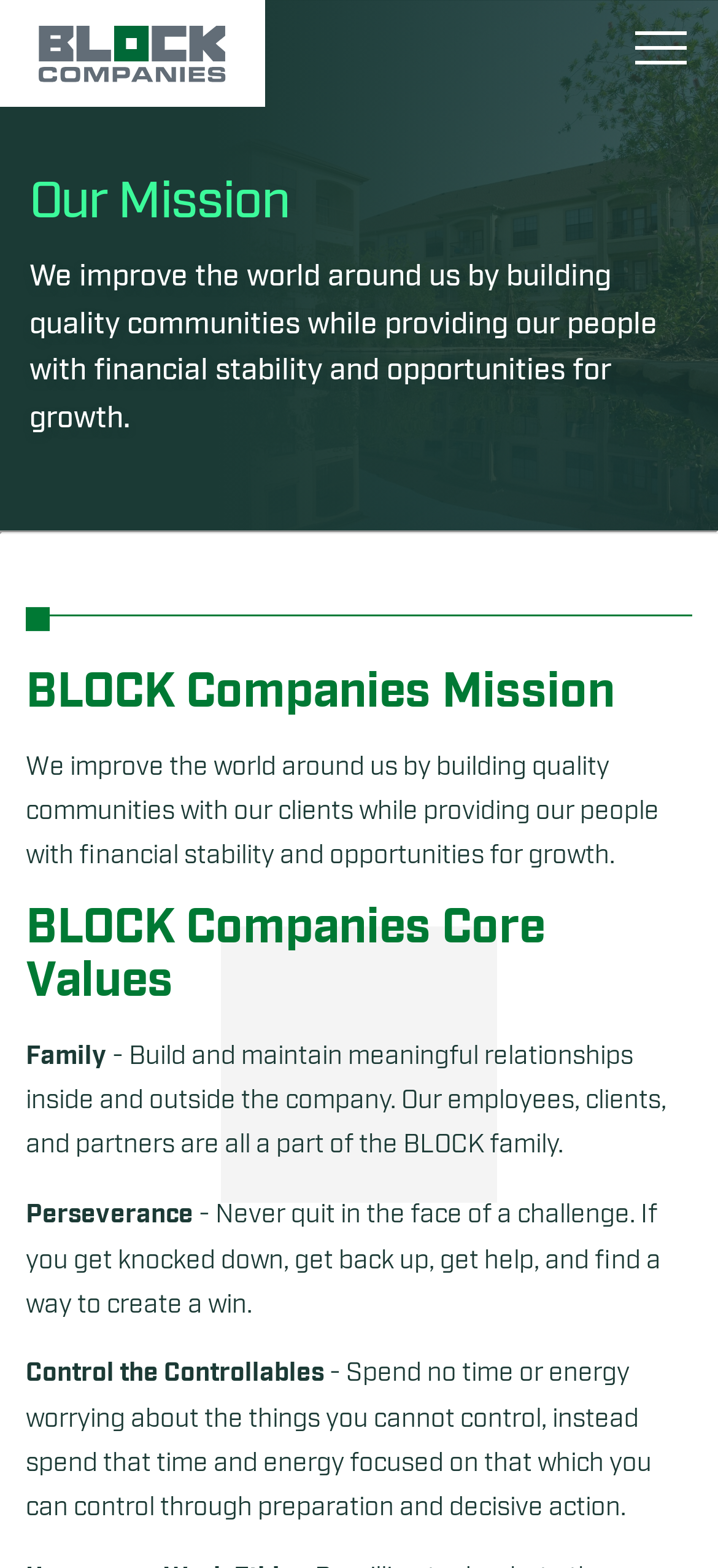Construct a comprehensive description capturing every detail on the webpage.

The webpage is about Block Companies, with a prominent link to the company's homepage at the top left corner. Below this, there are three links: "Services", "News", and "Contact", aligned horizontally and positioned near the top of the page.

The main content of the page is divided into sections, separated by horizontal lines. The first section is headed by "Our Mission", which is followed by a paragraph of text describing the company's mission to improve the world by building quality communities and providing financial stability and opportunities for growth.

Below this, there is another section headed by "BLOCK Companies Mission", which has a similar description to the previous section. This is followed by a section on "BLOCK Companies Core Values", which lists three values: "Family", "Perseverance", and "Control the Controllables". Each value is accompanied by a brief description.

To the right of the "Our Mission" section, there is an image, although its content is not specified. There is also a smaller image at the bottom of the page, near the "Control the Controllables" section.